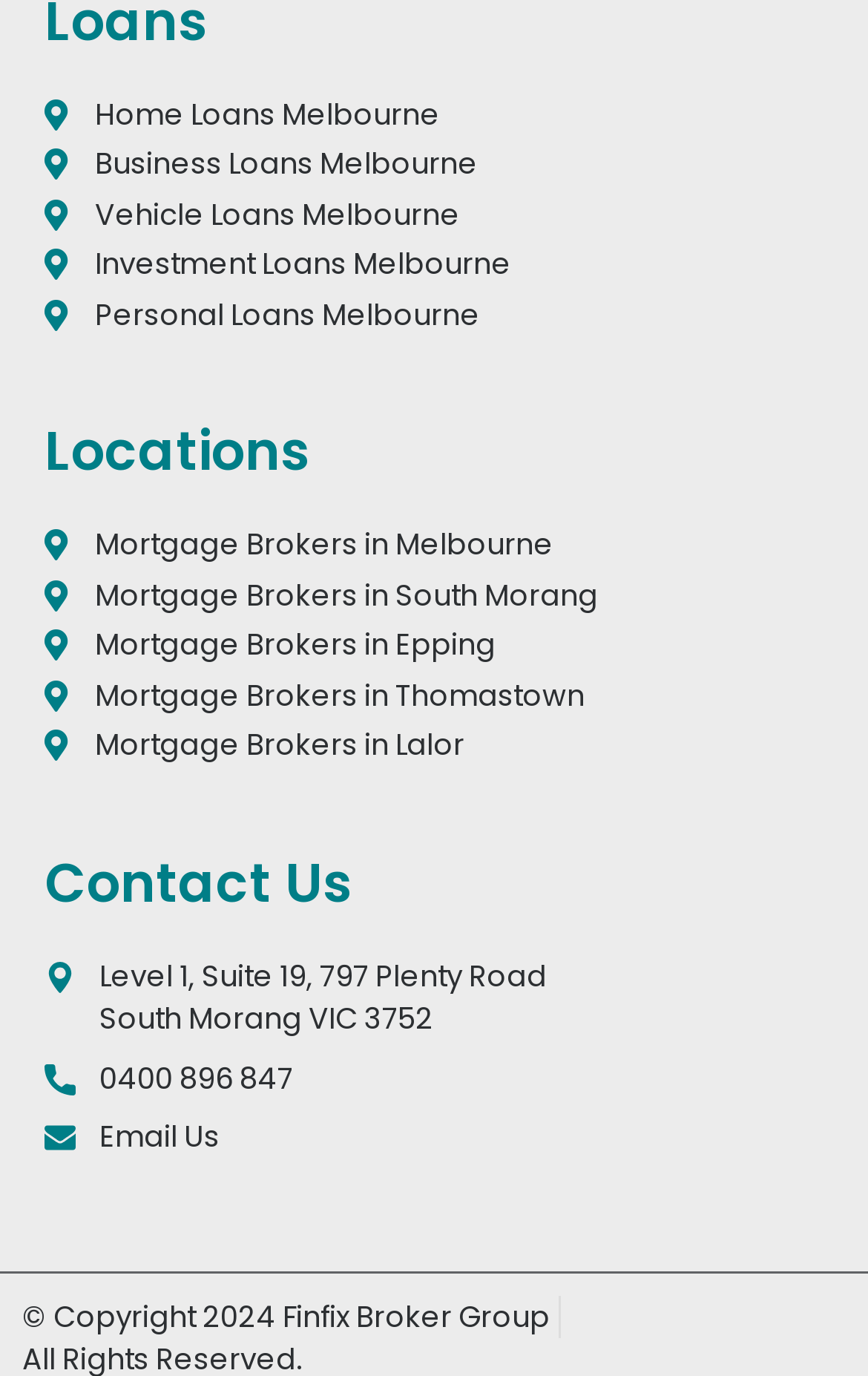Could you locate the bounding box coordinates for the section that should be clicked to accomplish this task: "Email Us".

[0.051, 0.811, 0.949, 0.843]